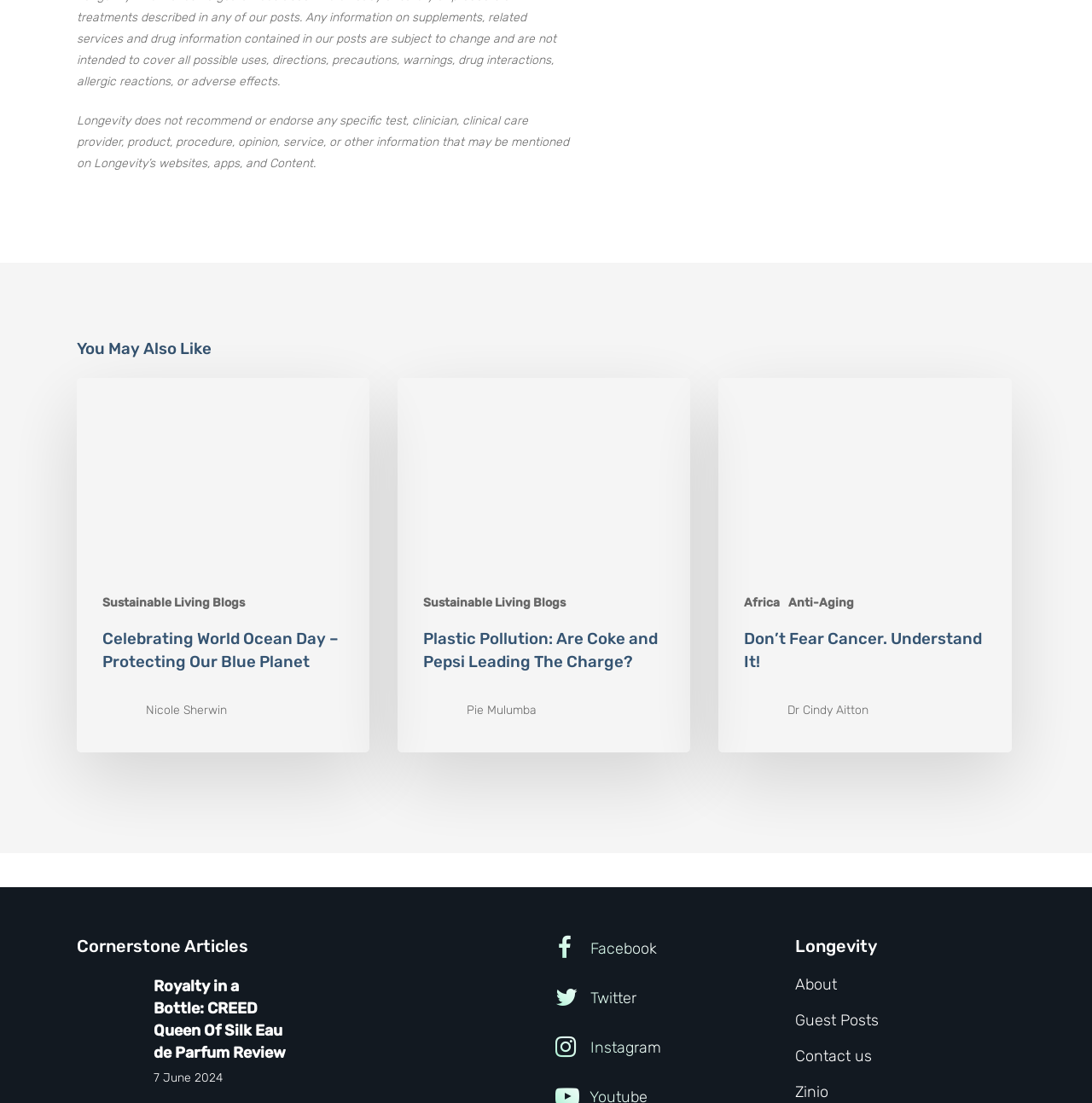Identify the bounding box coordinates for the element you need to click to achieve the following task: "Check out 'Understand cancer'". The coordinates must be four float values ranging from 0 to 1, formatted as [left, top, right, bottom].

[0.658, 0.343, 0.926, 0.521]